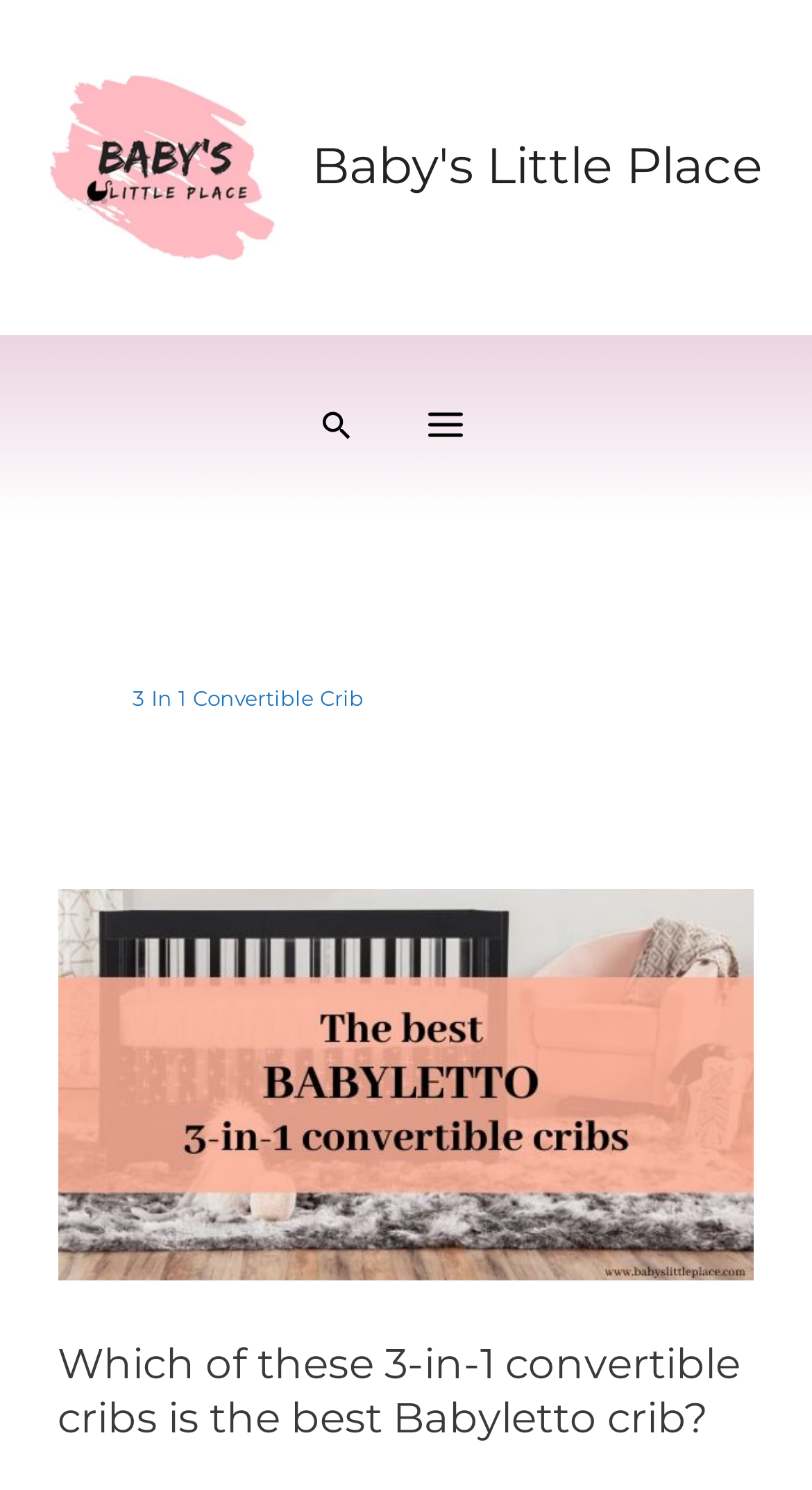Describe the entire webpage, focusing on both content and design.

The webpage is about 3 in 1 convertible cribs, specifically focusing on Babyletto cribs. At the top left corner, there is a logo of "Baby's Little Place" with a link to the website's homepage. Next to the logo, there is a text link "Baby's Little Place" that also leads to the homepage. 

On the top right corner, there is a search icon link and a main menu button that is not expanded. The main menu button has an icon image next to it. 

Below the top navigation bar, there is a large heading "3 In 1 Convertible Crib" that spans across most of the page width. Under this heading, there are two sections. The first section has a link "The best Babyletto 3-in-1 convertible cribs" with an image on the right side. The second section has a heading "Which of these 3-in-1 convertible cribs is the best Babyletto crib?" with a link to the same question.